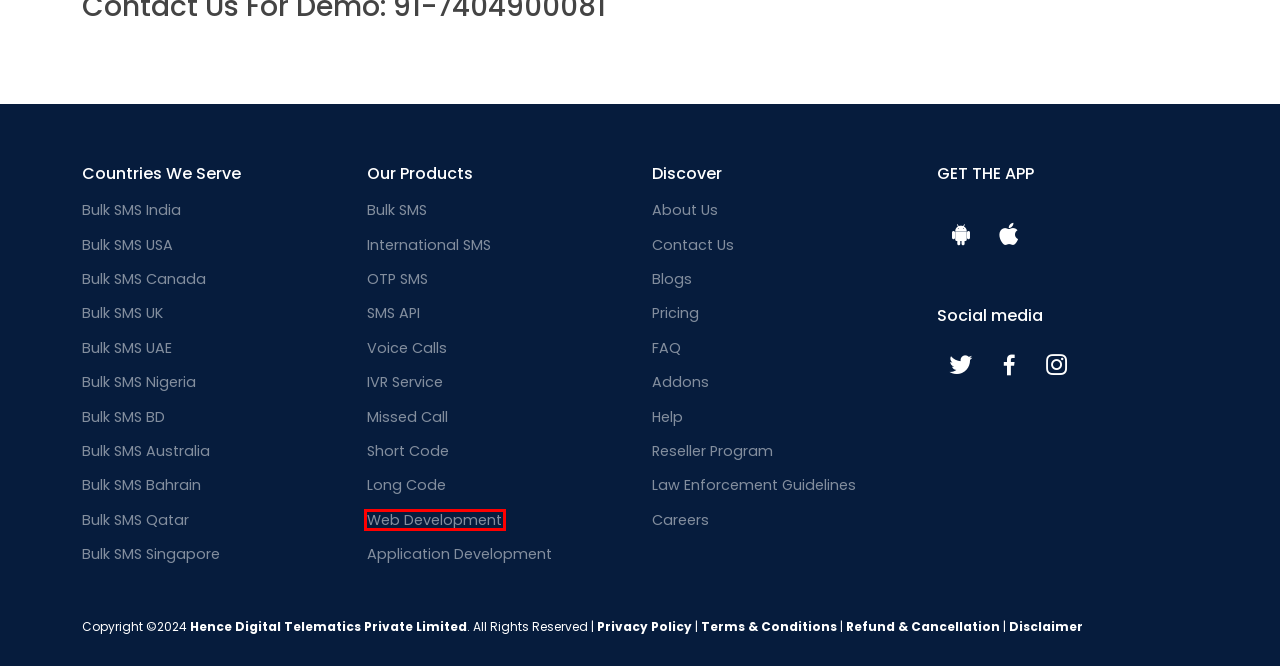Provided is a screenshot of a webpage with a red bounding box around an element. Select the most accurate webpage description for the page that appears after clicking the highlighted element. Here are the candidates:
A. Bulk SMS Plans Service provider Singapore | Reliable Gateway | Bulksmsplans.com
B. #1 Bulk SMS Services Provider | Australia Bulk SMS Gateway | Bulksmsplans.com
C. Best Android Application Development Services |  Android Application
D. Law Enforcement Guidelines| hence Digital telematics Private limited
E. Long Code Bulk SMS Services Provider in India | Promotional & Transactional
F. IT Services | Website Development | Bulk SMS Plans | Bulksmsplans.com
G. Hence Digital Telematics Private Limited
H. Refund, & Cancellation-to use bulk sms services in india

F